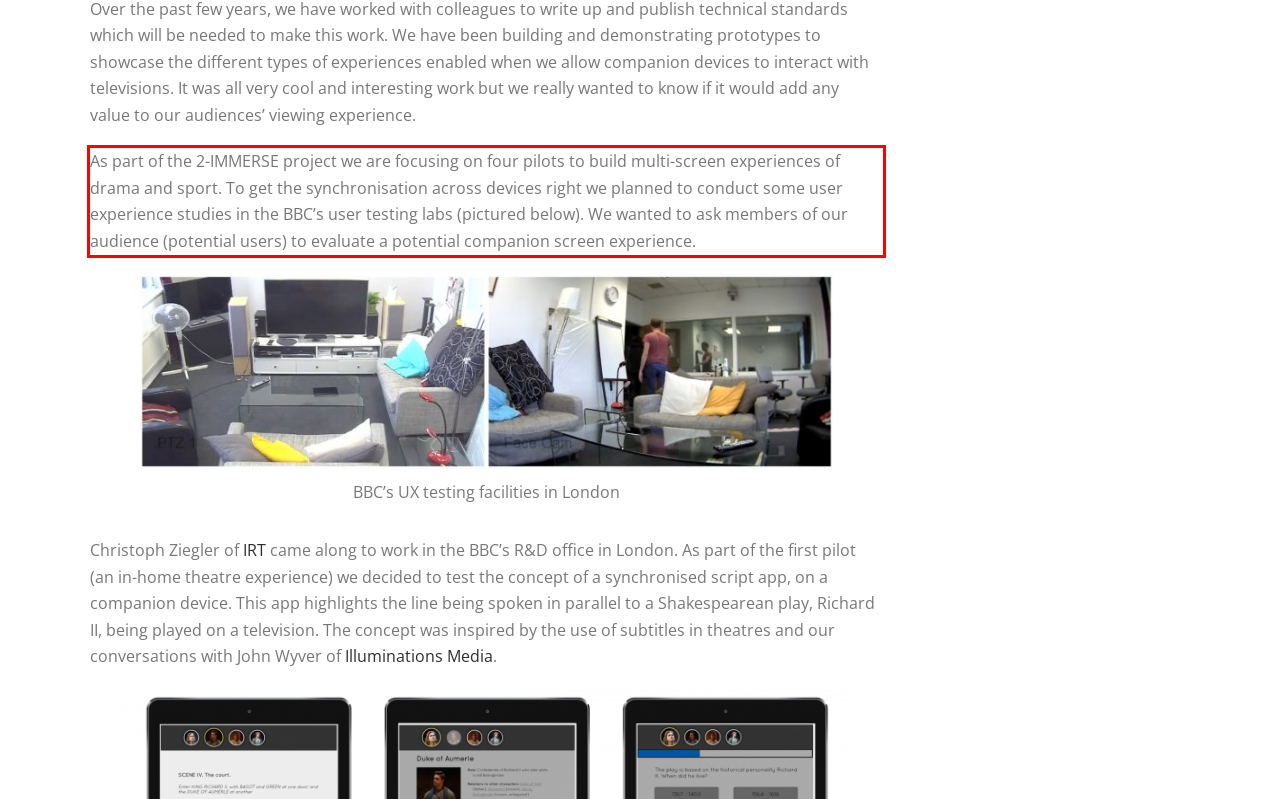Please identify and extract the text from the UI element that is surrounded by a red bounding box in the provided webpage screenshot.

As part of the 2-IMMERSE project we are focusing on four pilots to build multi-screen experiences of drama and sport. To get the synchronisation across devices right we planned to conduct some user experience studies in the BBC’s user testing labs (pictured below). We wanted to ask members of our audience (potential users) to evaluate a potential companion screen experience.